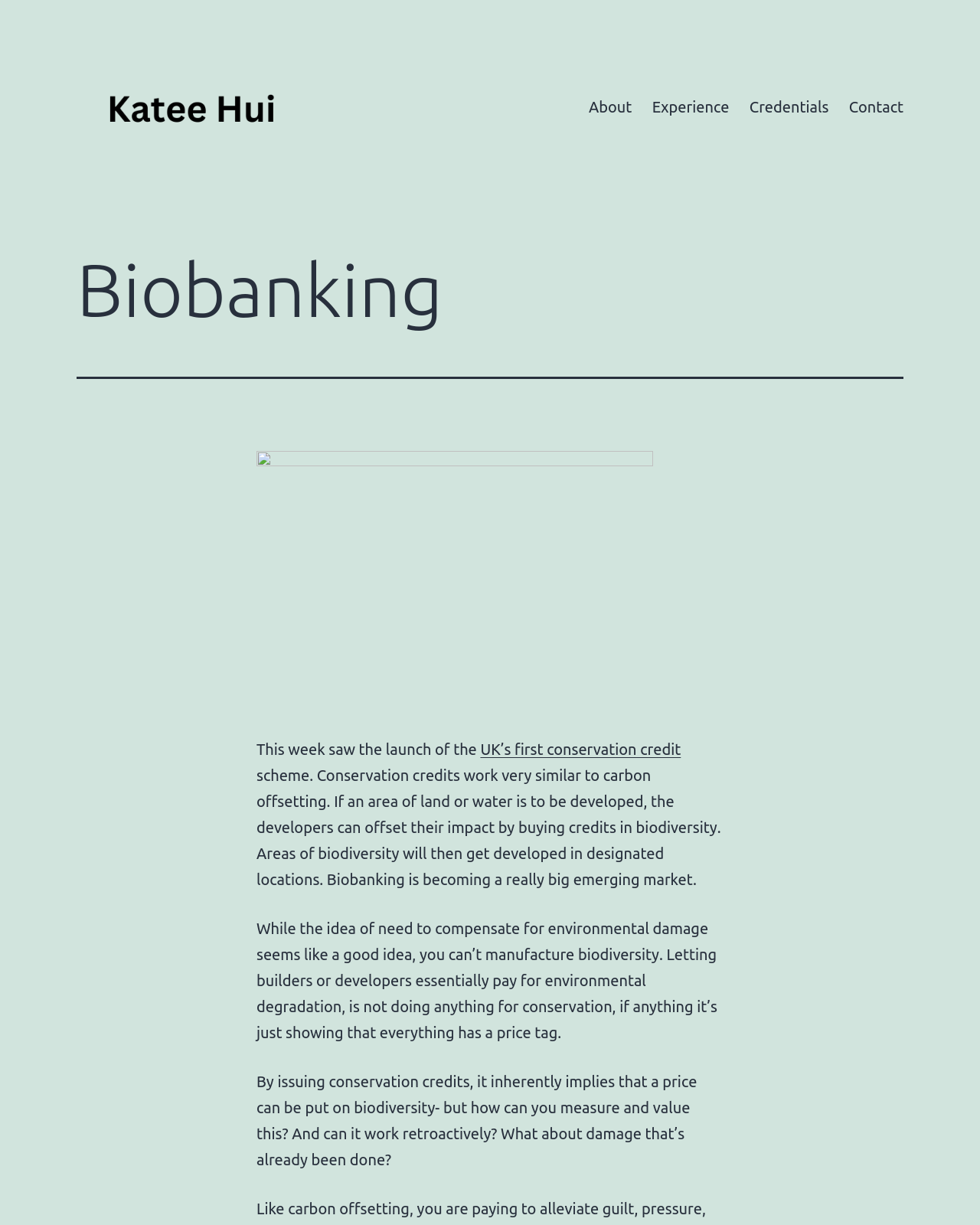Use a single word or phrase to answer the question:
What is the text on the top-left image?

Katee Hui